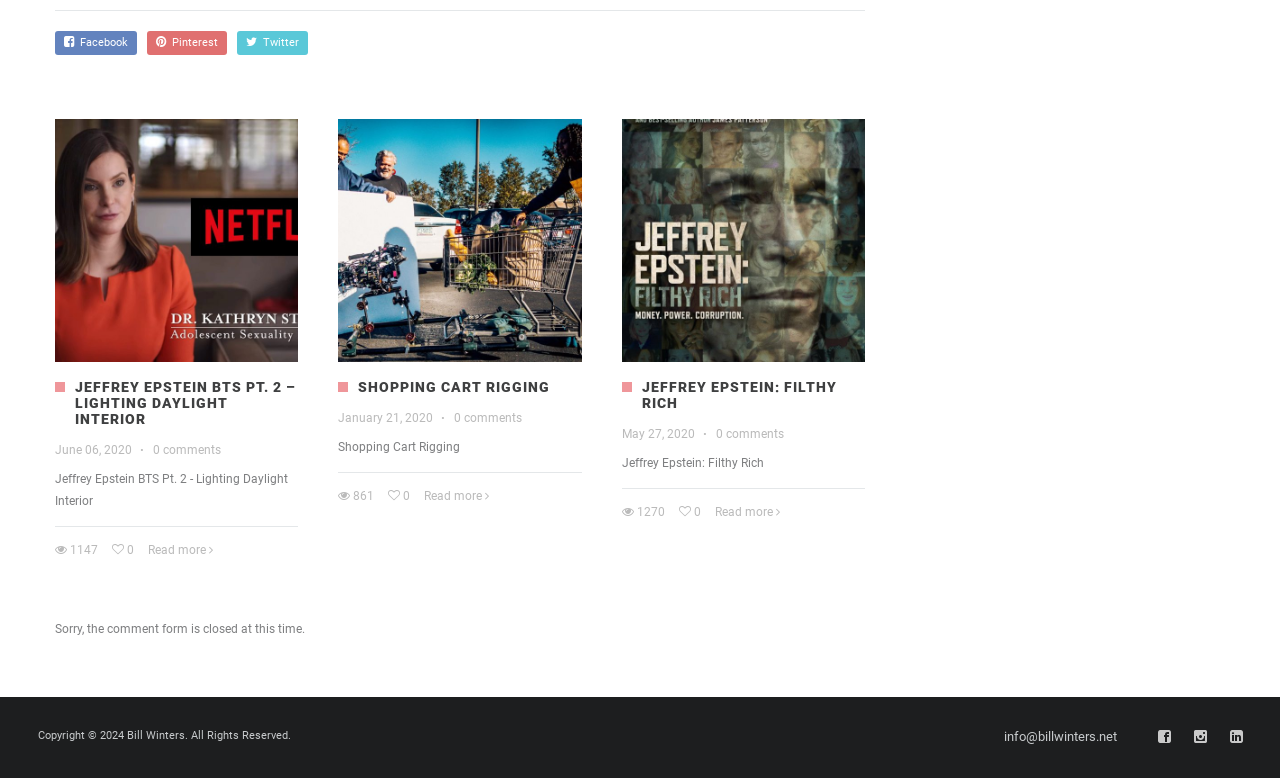Analyze the image and give a detailed response to the question:
What is the date of the third article?

I found a StaticText element with the text 'May 27, 2020' which is the date of the third article.